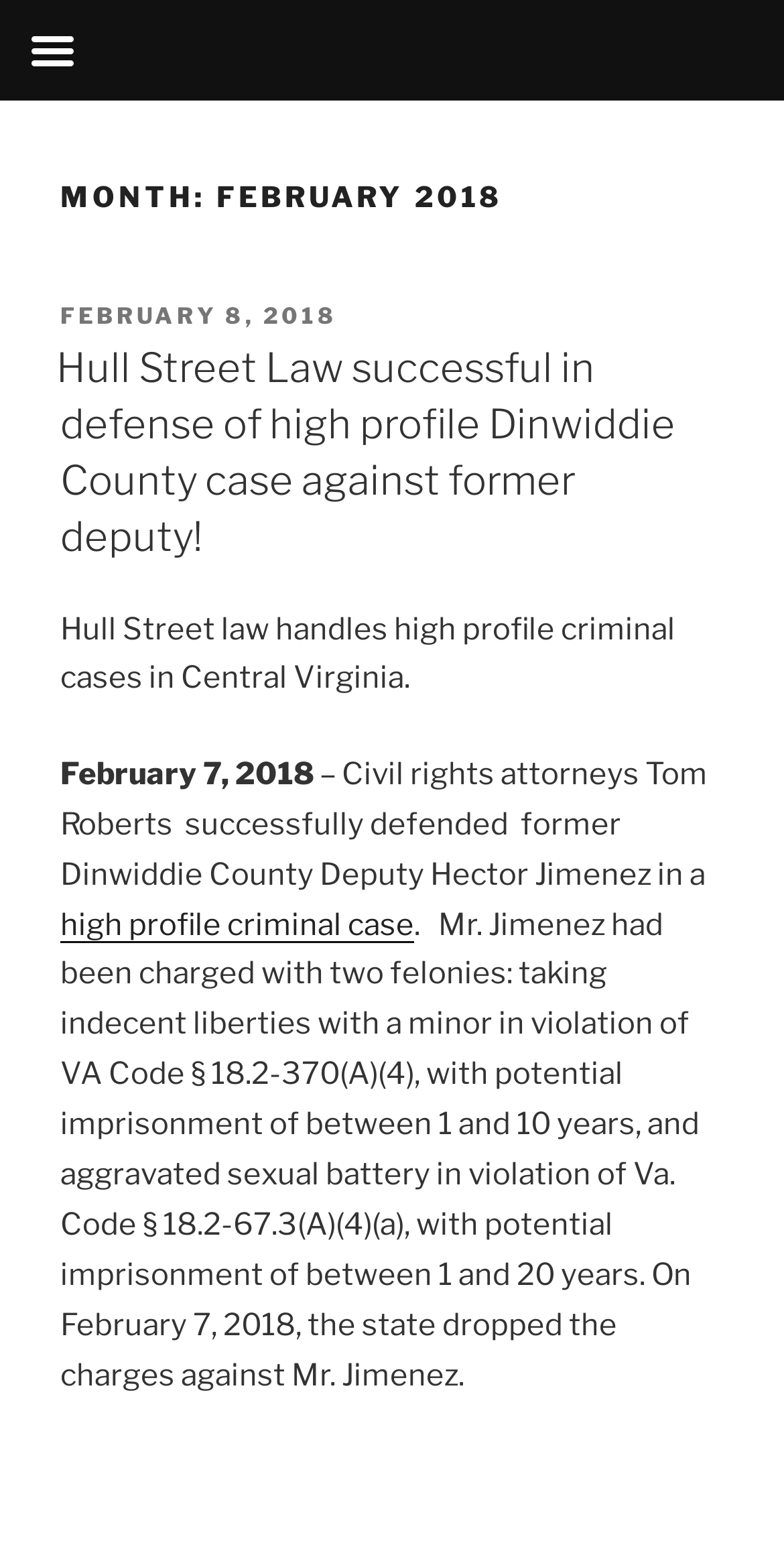What is the date of the posted article?
Deliver a detailed and extensive answer to the question.

I found the date by looking at the link 'FEBRUARY 8, 2018' which is a child element of the header 'MONTH: FEBRUARY 2018'.